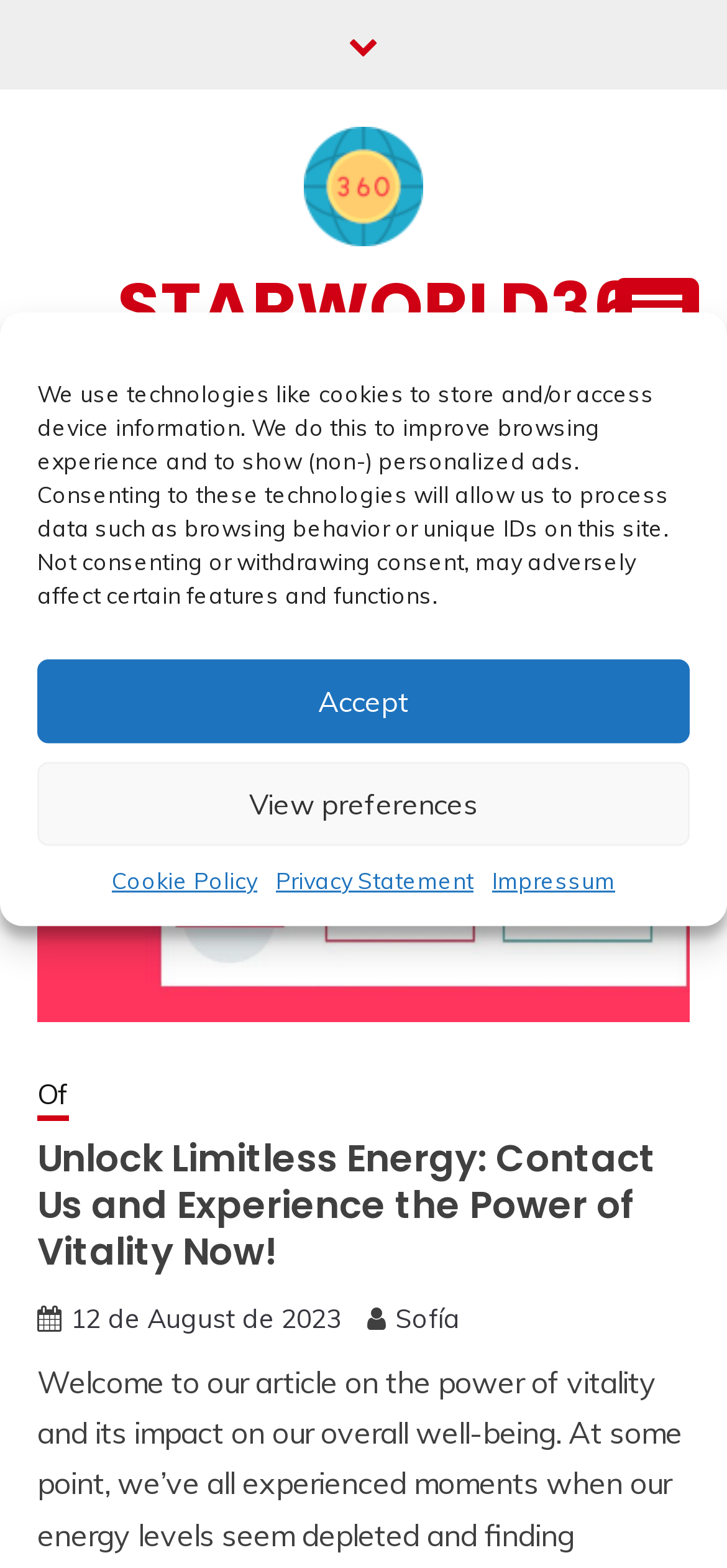Determine the bounding box coordinates for the clickable element to execute this instruction: "View the author's profile". Provide the coordinates as four float numbers between 0 and 1, i.e., [left, top, right, bottom].

[0.544, 0.83, 0.633, 0.852]